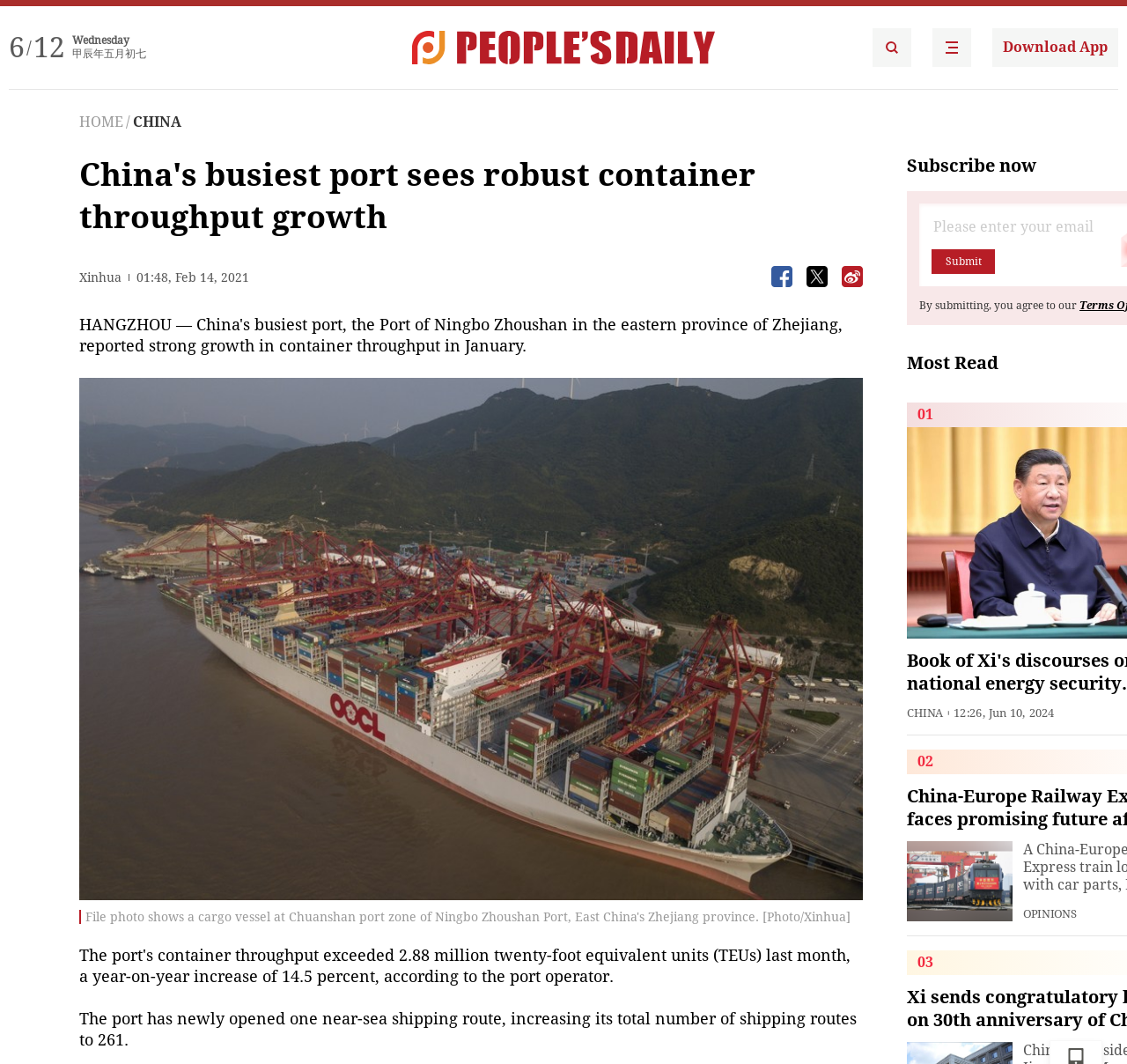How many shipping routes does the port have?
Provide a detailed and well-explained answer to the question.

I found the number of shipping routes by reading the text 'The port has newly opened one near-sea shipping route, increasing its total number of shipping routes to 261.' which is located in the main content area of the webpage.